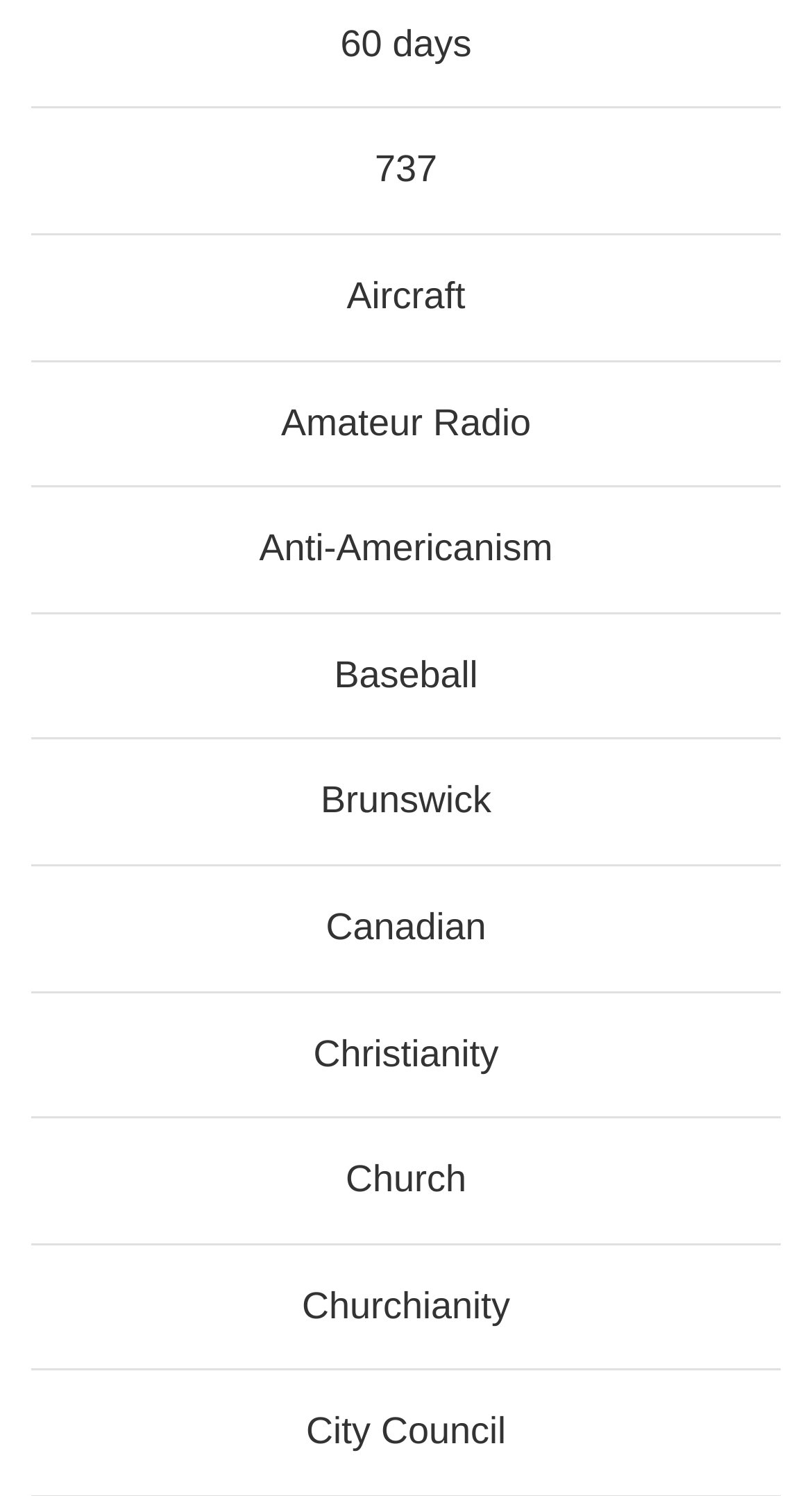Please answer the following question as detailed as possible based on the image: 
What is the link below 'Aircraft'?

By comparing the y1 and y2 coordinates of the link elements, I determined that the link 'Amateur Radio' is located below the link 'Aircraft' on the webpage.